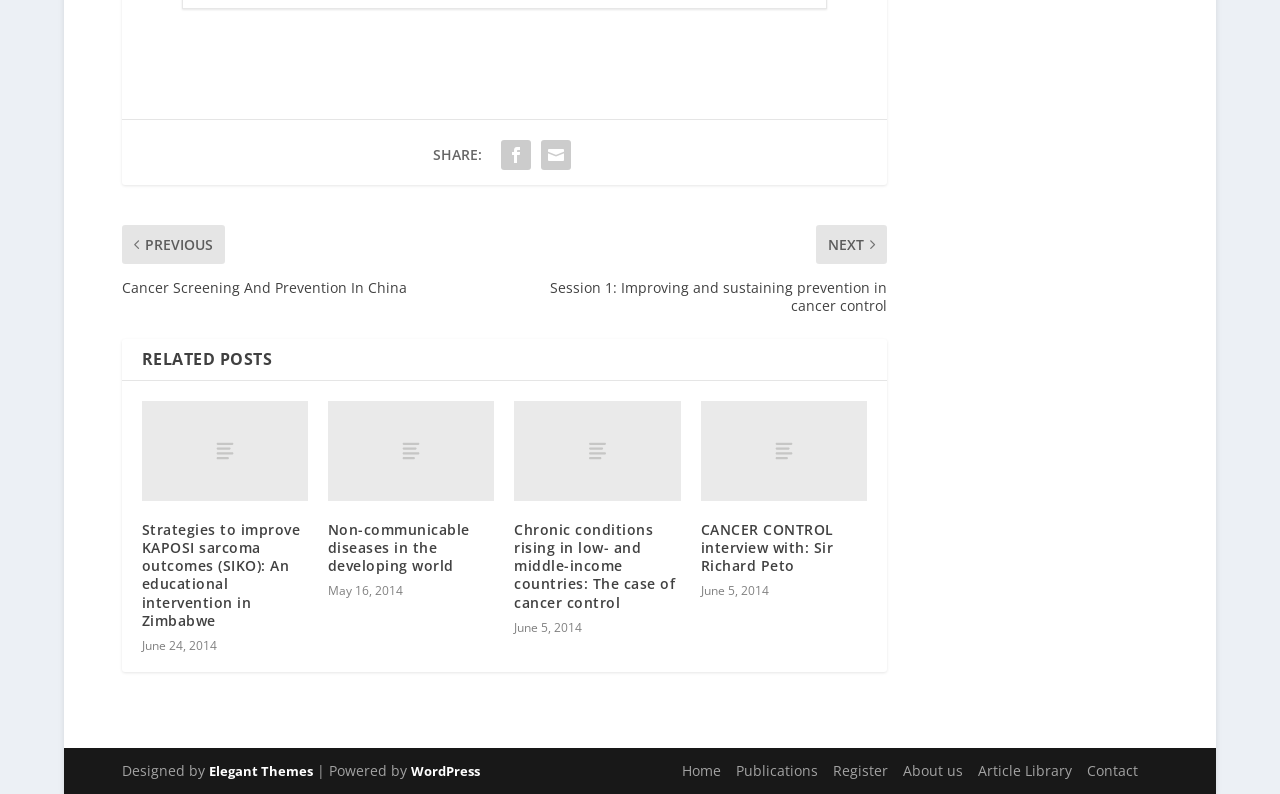Provide the bounding box coordinates for the specified HTML element described in this description: "Article Library". The coordinates should be four float numbers ranging from 0 to 1, in the format [left, top, right, bottom].

[0.764, 0.958, 0.838, 0.982]